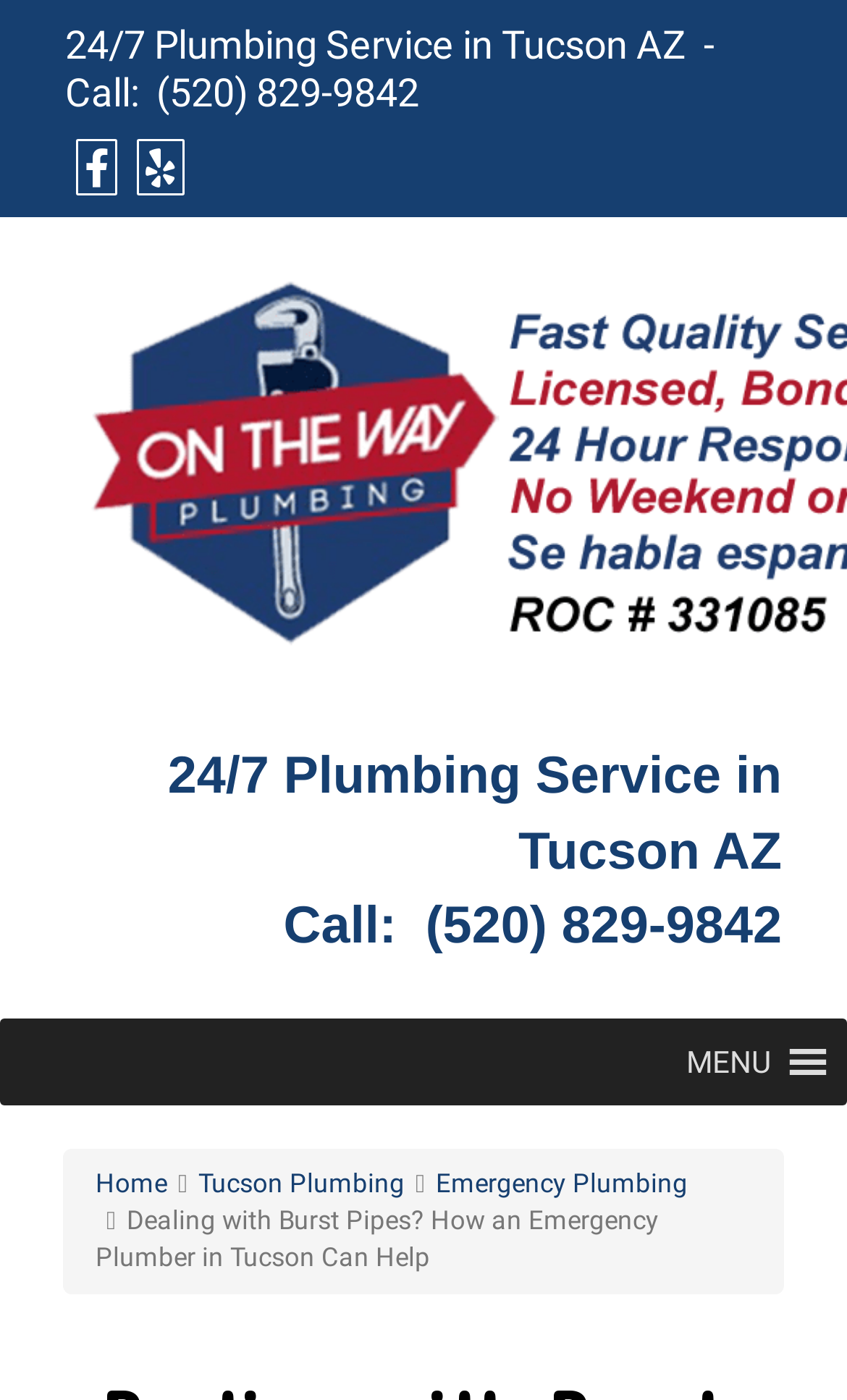Use one word or a short phrase to answer the question provided: 
What is the phone number for 24/7 plumbing service?

(520) 829-9842